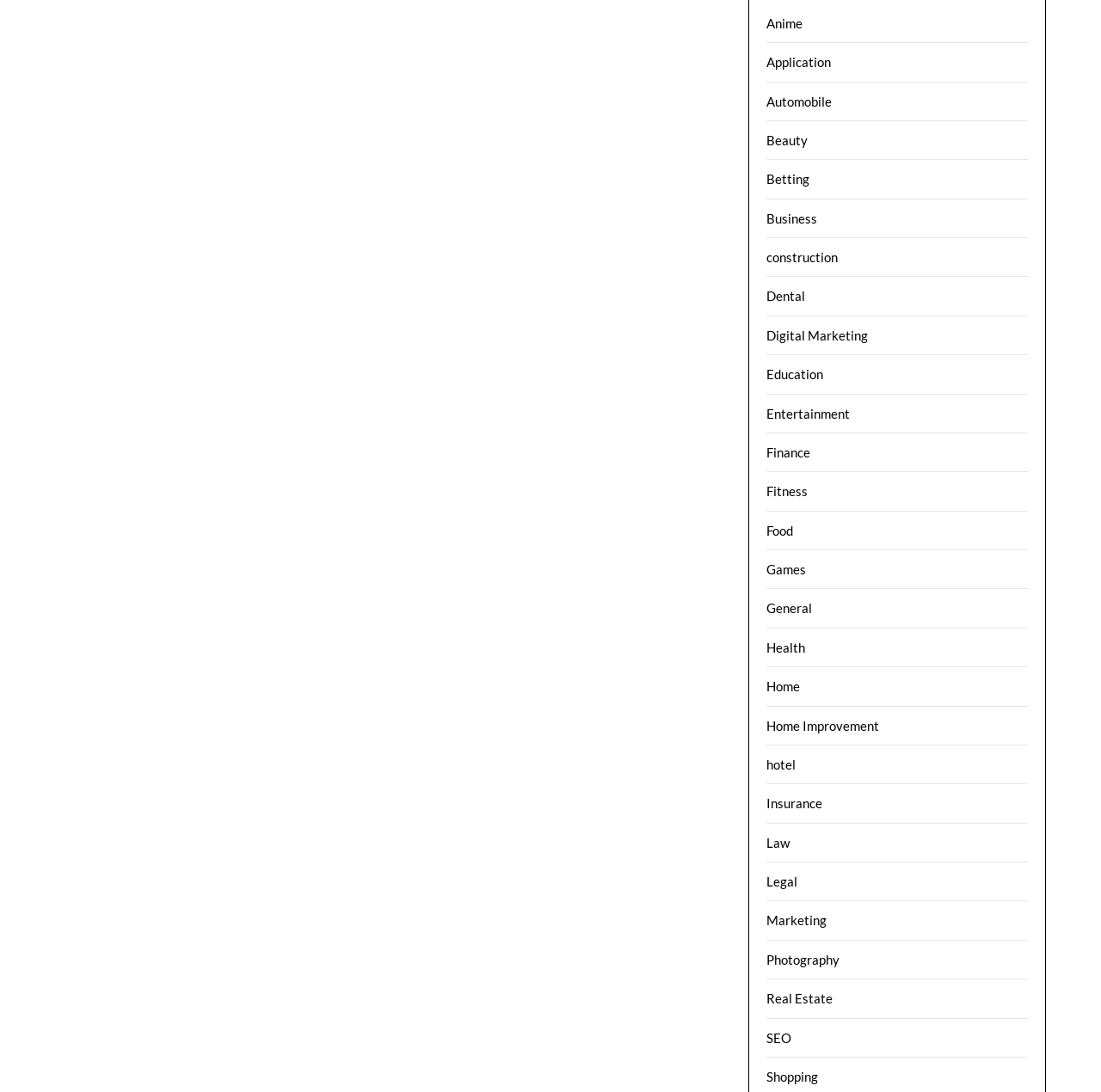Please provide the bounding box coordinates for the element that needs to be clicked to perform the following instruction: "Explore Real Estate". The coordinates should be given as four float numbers between 0 and 1, i.e., [left, top, right, bottom].

[0.696, 0.907, 0.757, 0.921]